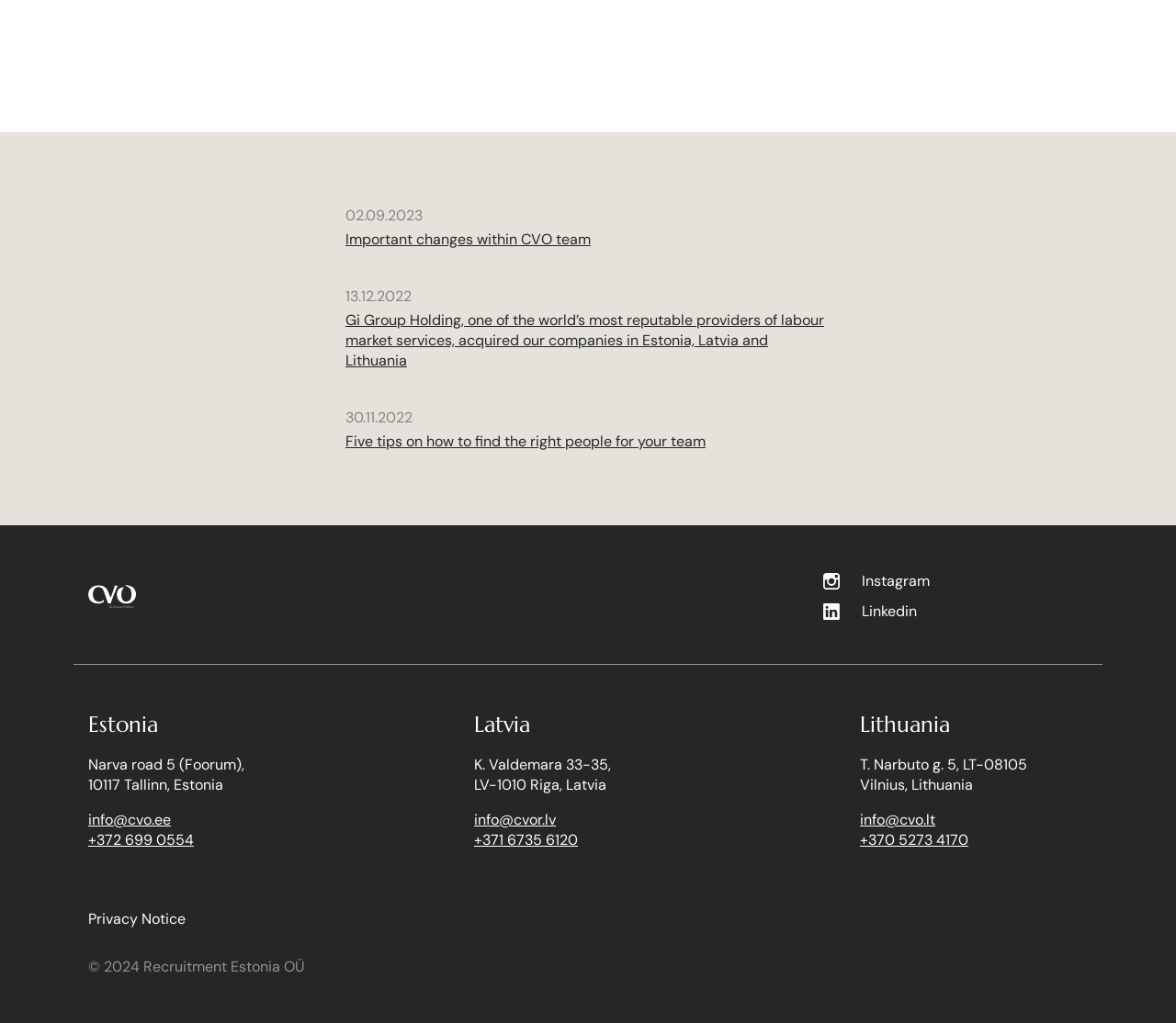Please find the bounding box coordinates for the clickable element needed to perform this instruction: "Check Privacy Notice".

[0.075, 0.889, 0.158, 0.908]